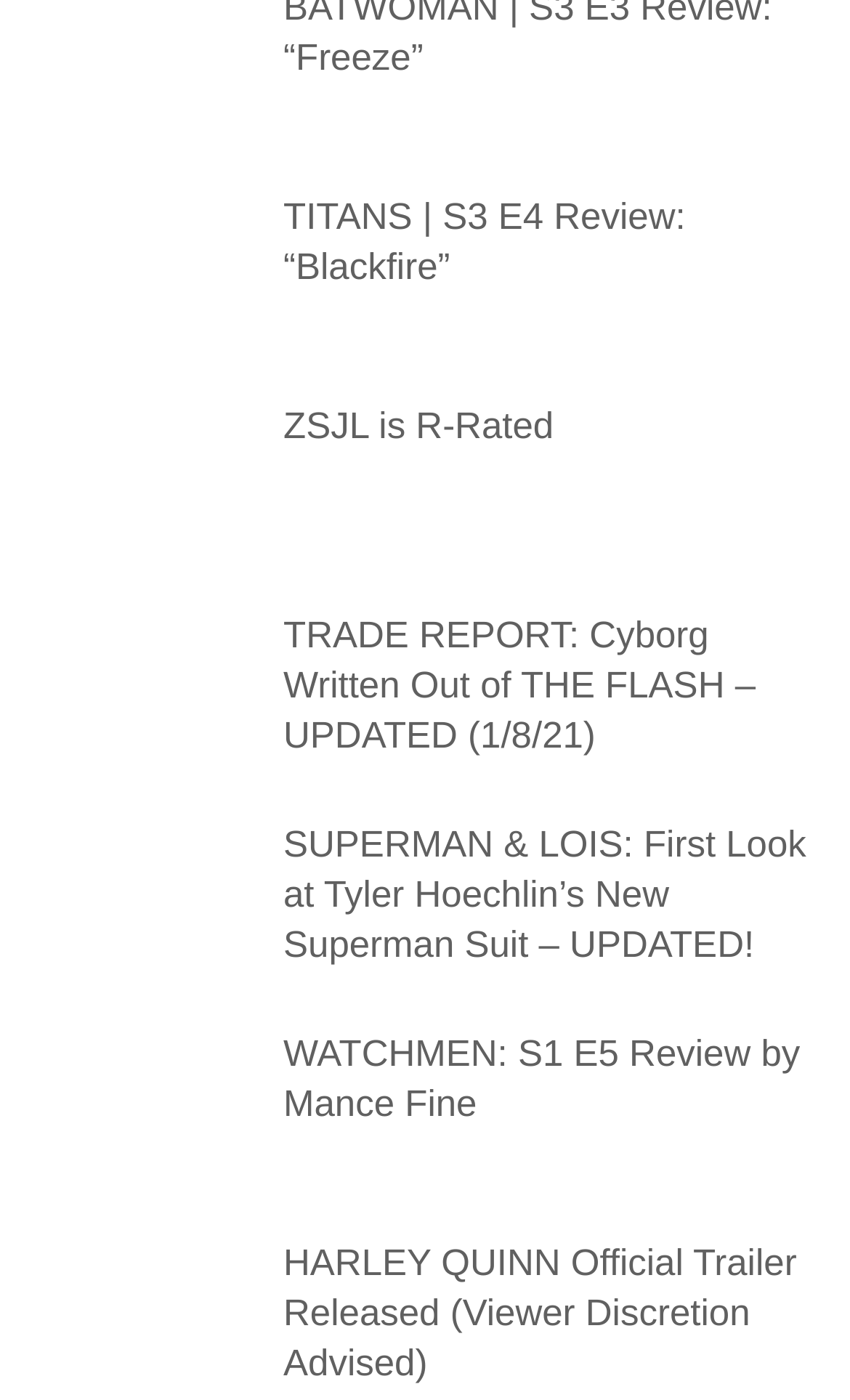Using the description "ZSJL is R-Rated", locate and provide the bounding box of the UI element.

[0.333, 0.289, 0.651, 0.319]